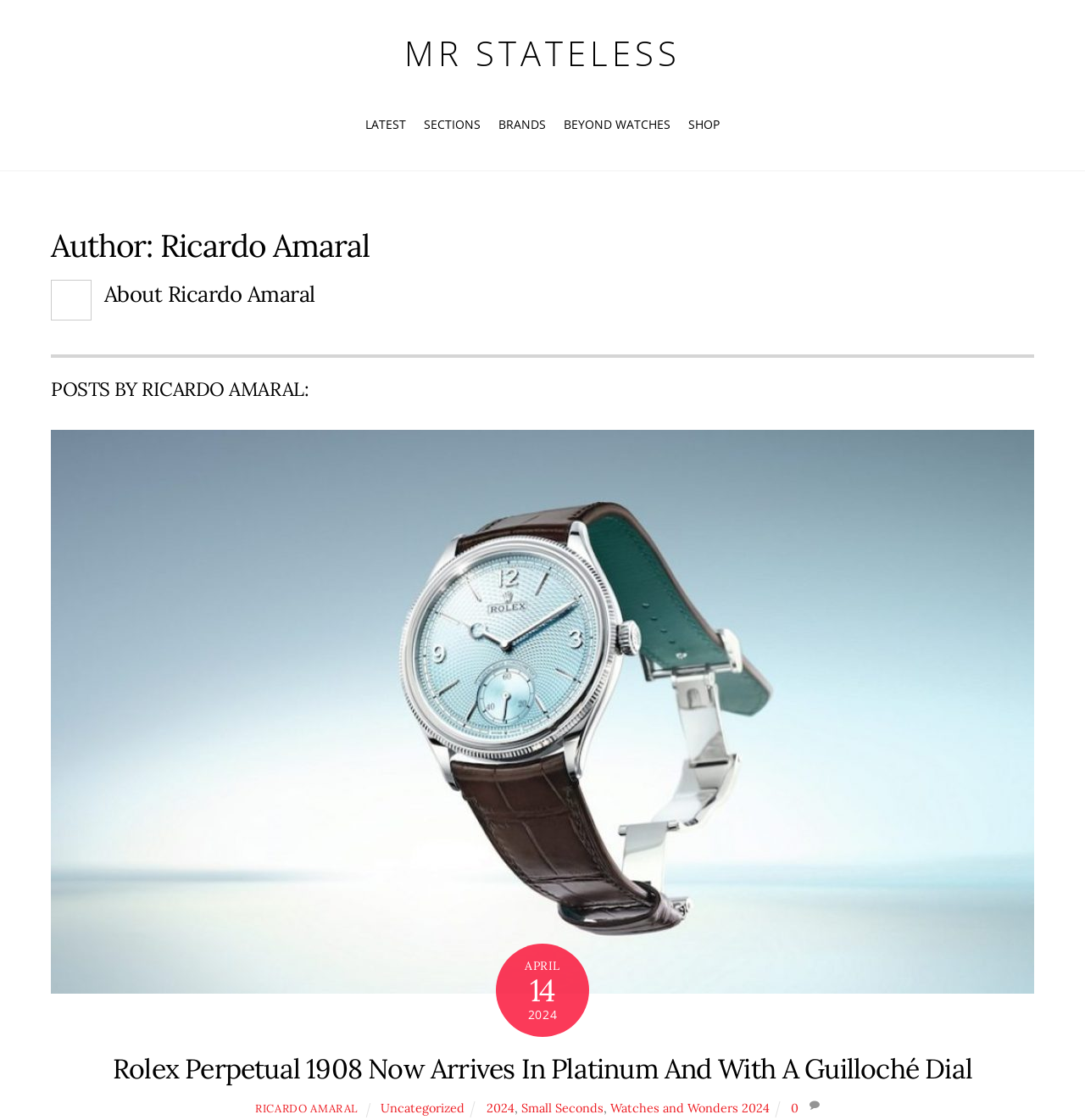What is the category of the post?
With the help of the image, please provide a detailed response to the question.

The category of the post can be found in the link 'Watches and Wonders 2024' which is located at the bottom of the webpage, along with other categories such as 'Small Seconds' and 'Uncategorized'.